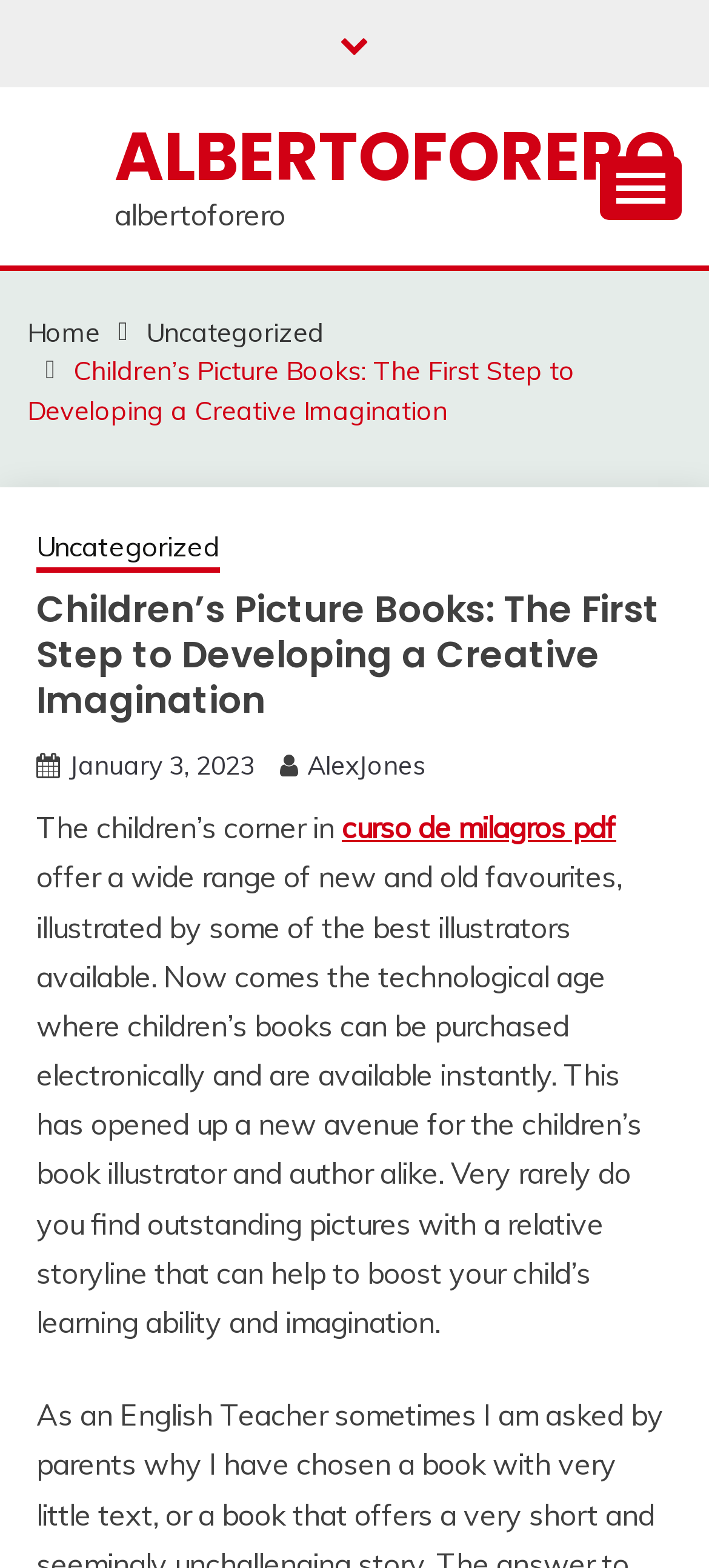Identify the bounding box of the HTML element described here: "January 3, 2023January 3, 2023". Provide the coordinates as four float numbers between 0 and 1: [left, top, right, bottom].

[0.097, 0.478, 0.359, 0.499]